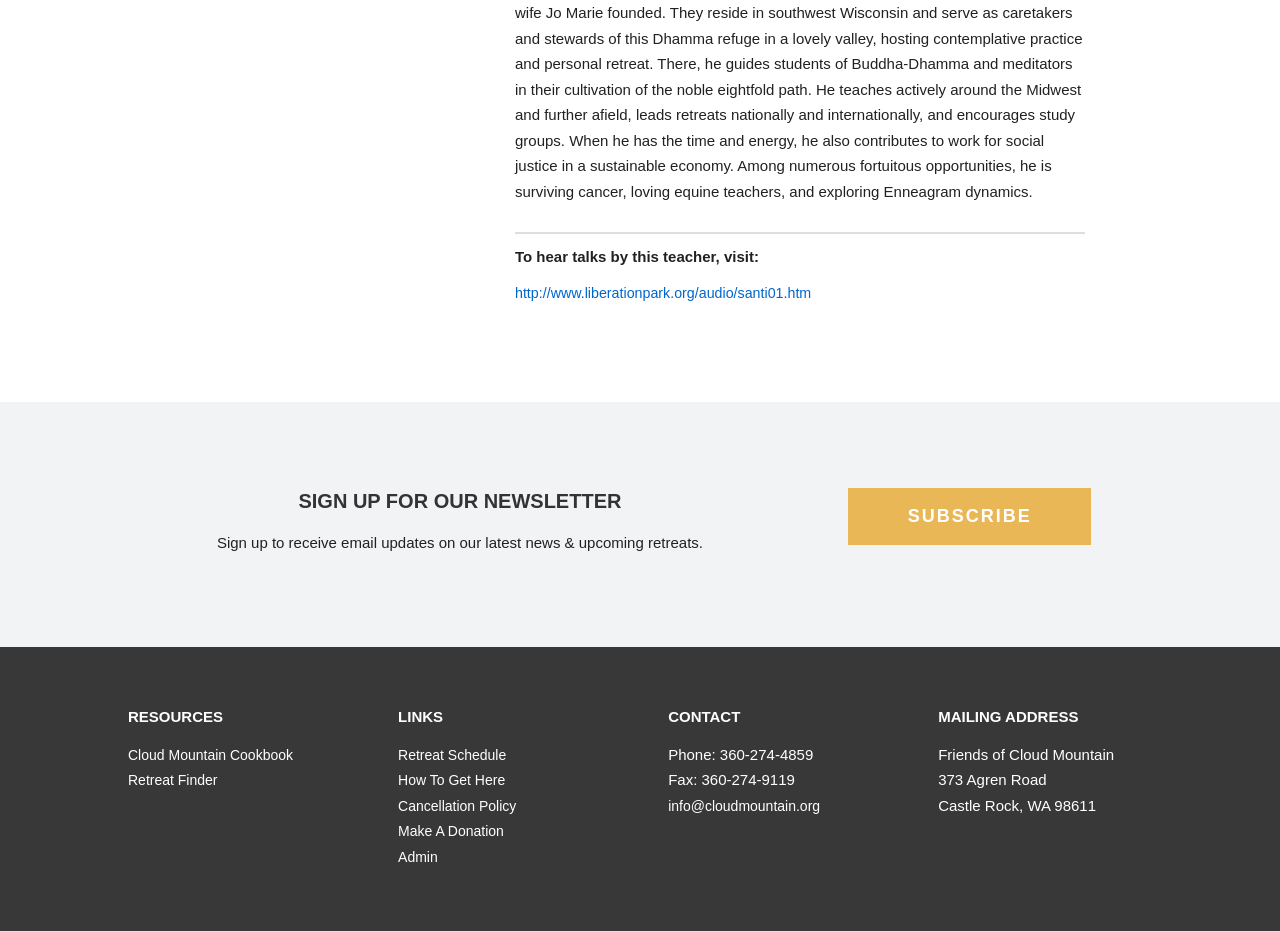Bounding box coordinates should be provided in the format (top-left x, top-left y, bottom-right x, bottom-right y) with all values between 0 and 1. Identify the bounding box for this UI element: http://www.liberationpark.org/audio/santi01.htm

[0.402, 0.305, 0.634, 0.323]